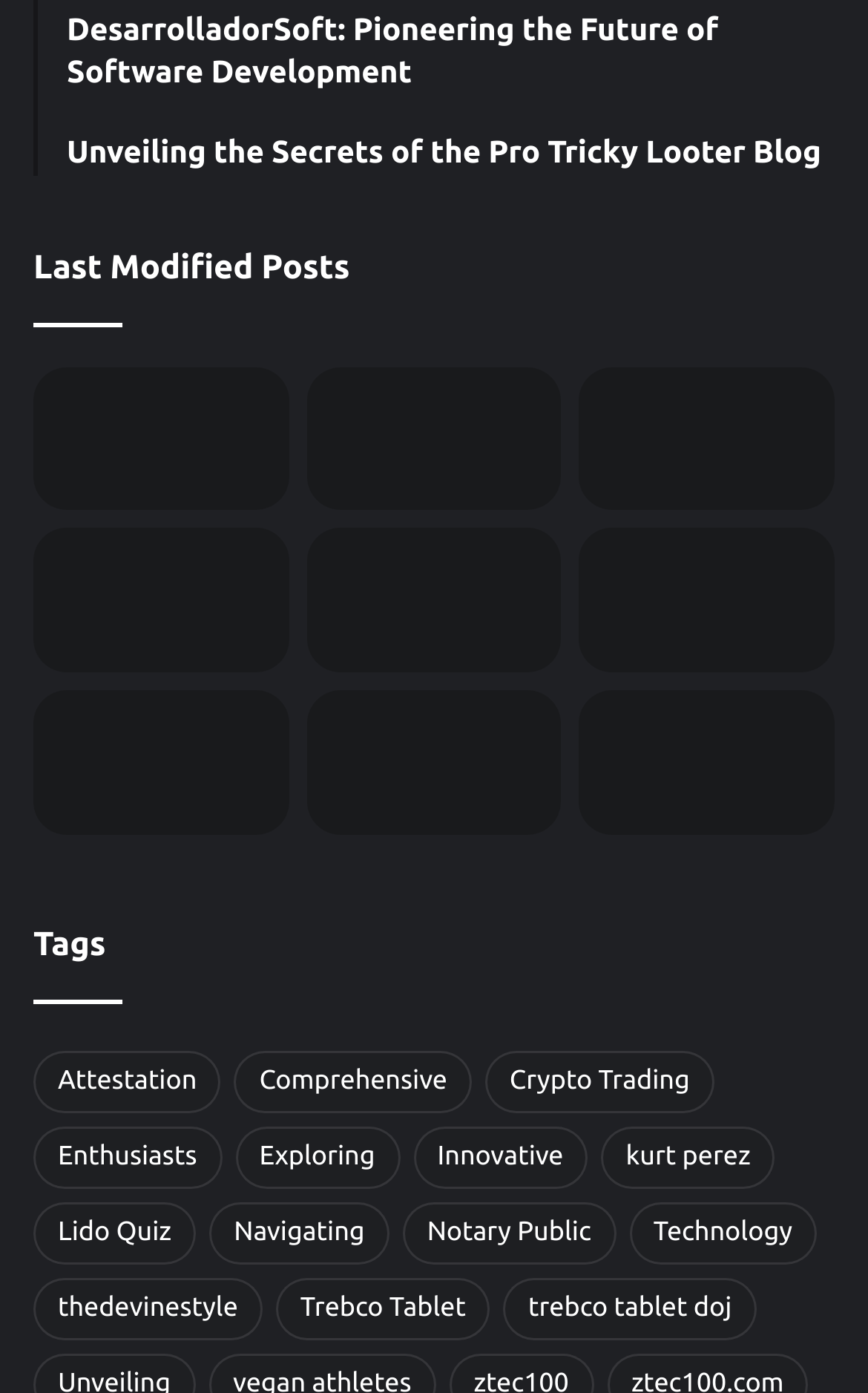How many links are there under 'Last Modified Posts'?
Please answer the question with a detailed and comprehensive explanation.

Starting from the 'Last Modified Posts' static text element, there are 9 link elements below it, each with a heading element and an image element, so there are 9 links under 'Last Modified Posts'.